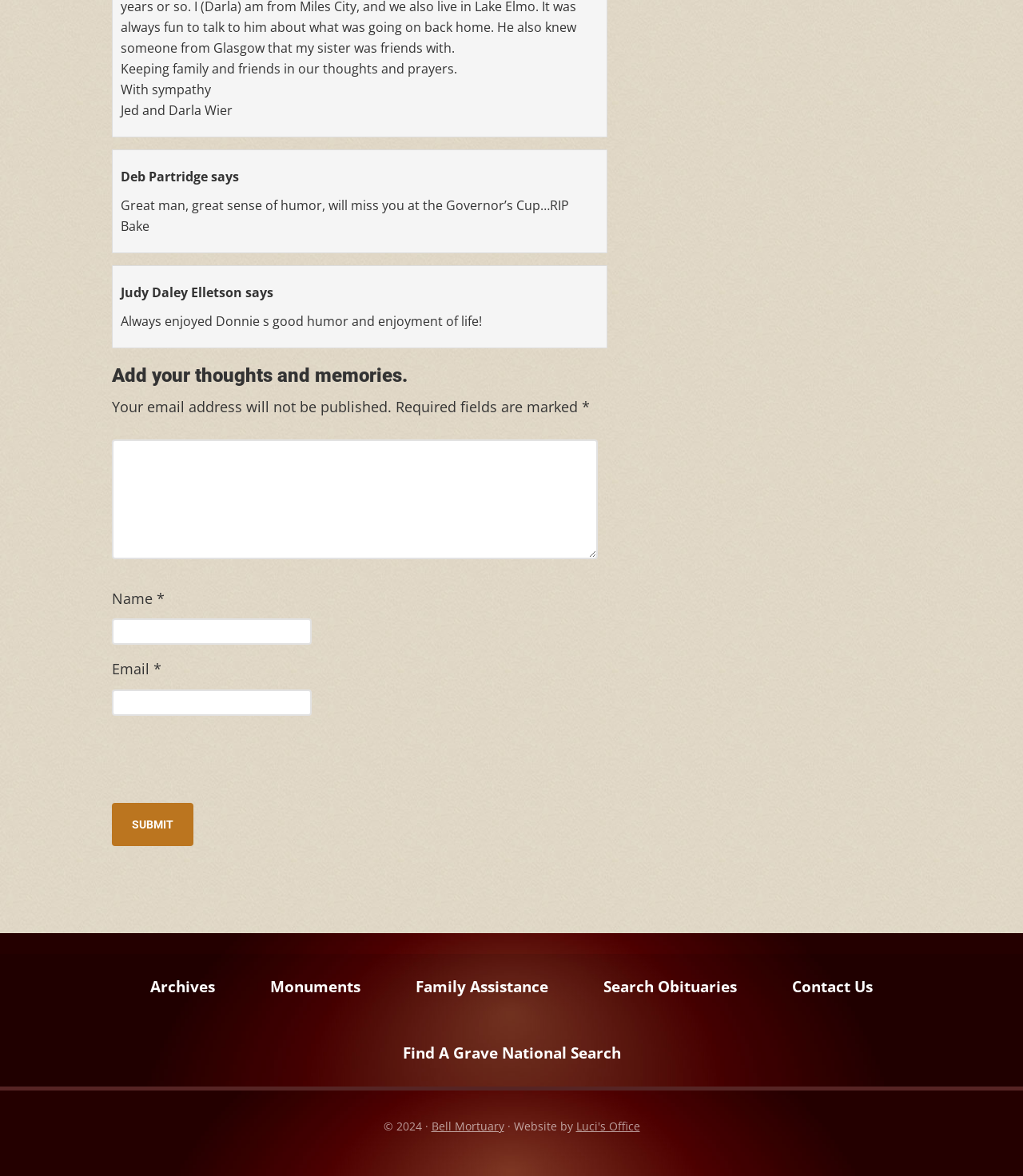Find the bounding box coordinates for the HTML element specified by: "parent_node: Name * name="author"".

[0.109, 0.526, 0.305, 0.549]